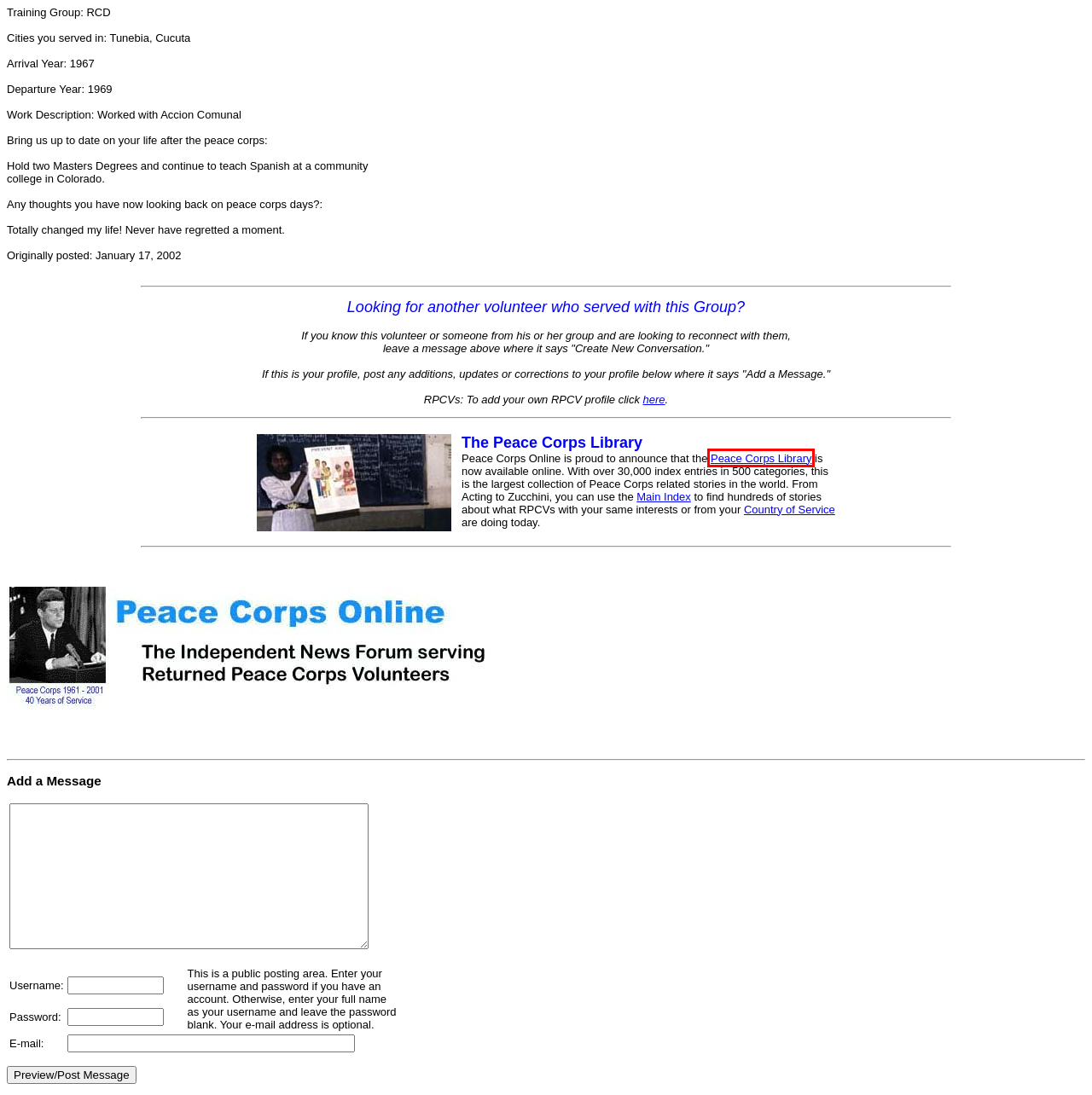With the provided screenshot showing a webpage and a red bounding box, determine which webpage description best fits the new page that appears after clicking the element inside the red box. Here are the options:
A. Peace Corps Online: Directory of Colombia RPCVs
B. Profile Editor
C. Profile of Admin1
D. The Peace Corps Library
E. Peace Corps Online: Directory
F. Edit Post
G. Peace Corps Online
H. Peace Corps Online: Colombia

D